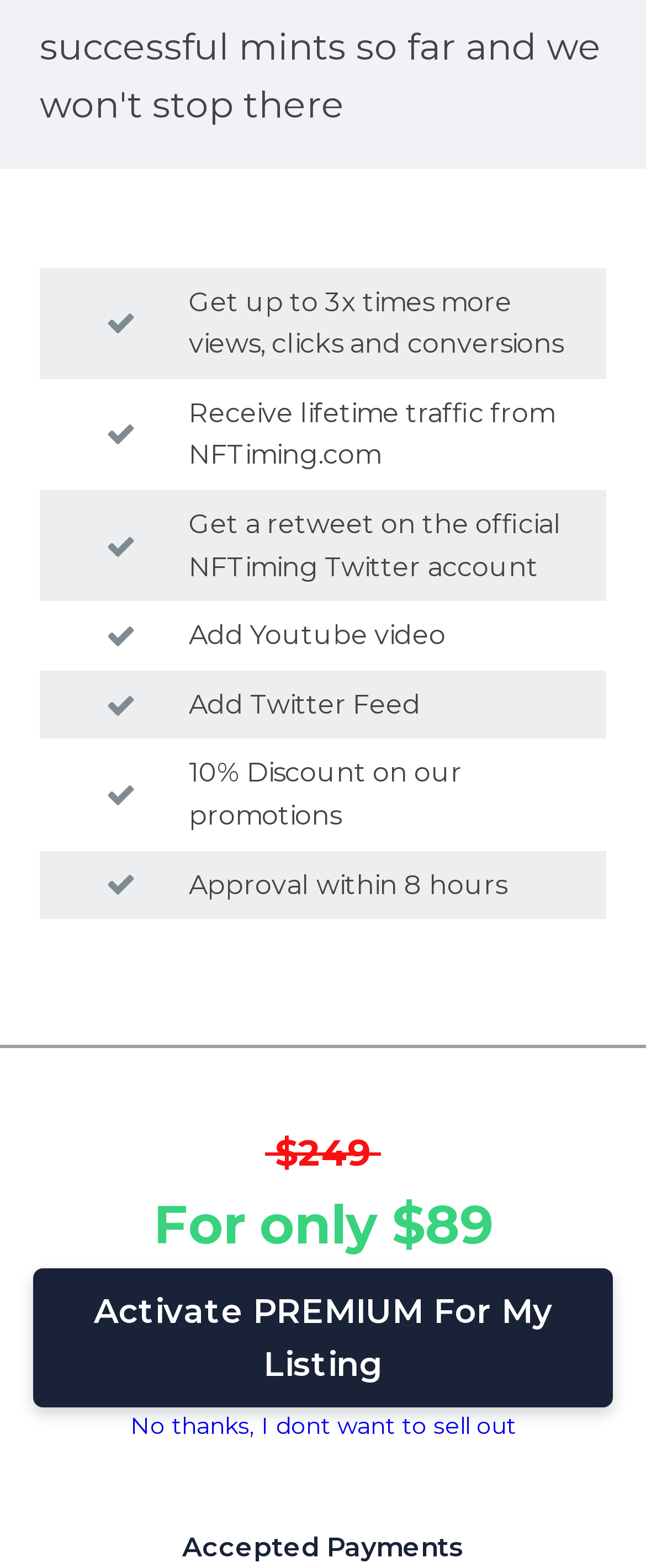What is the price of the premium listing?
Based on the screenshot, provide a one-word or short-phrase response.

$89